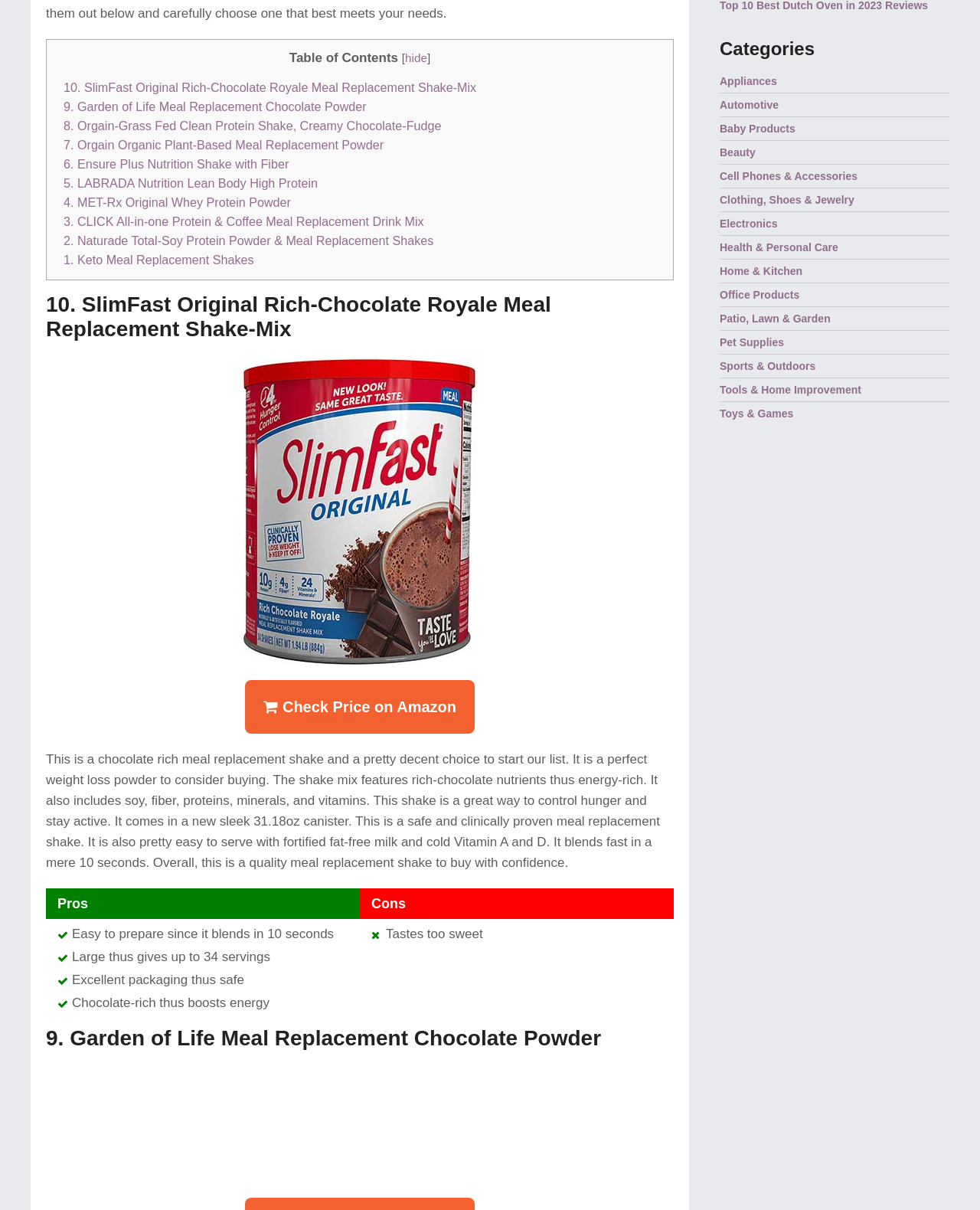From the webpage screenshot, identify the region described by Pet Supplies. Provide the bounding box coordinates as (top-left x, top-left y, bottom-right x, bottom-right y), with each value being a floating point number between 0 and 1.

[0.734, 0.278, 0.8, 0.288]